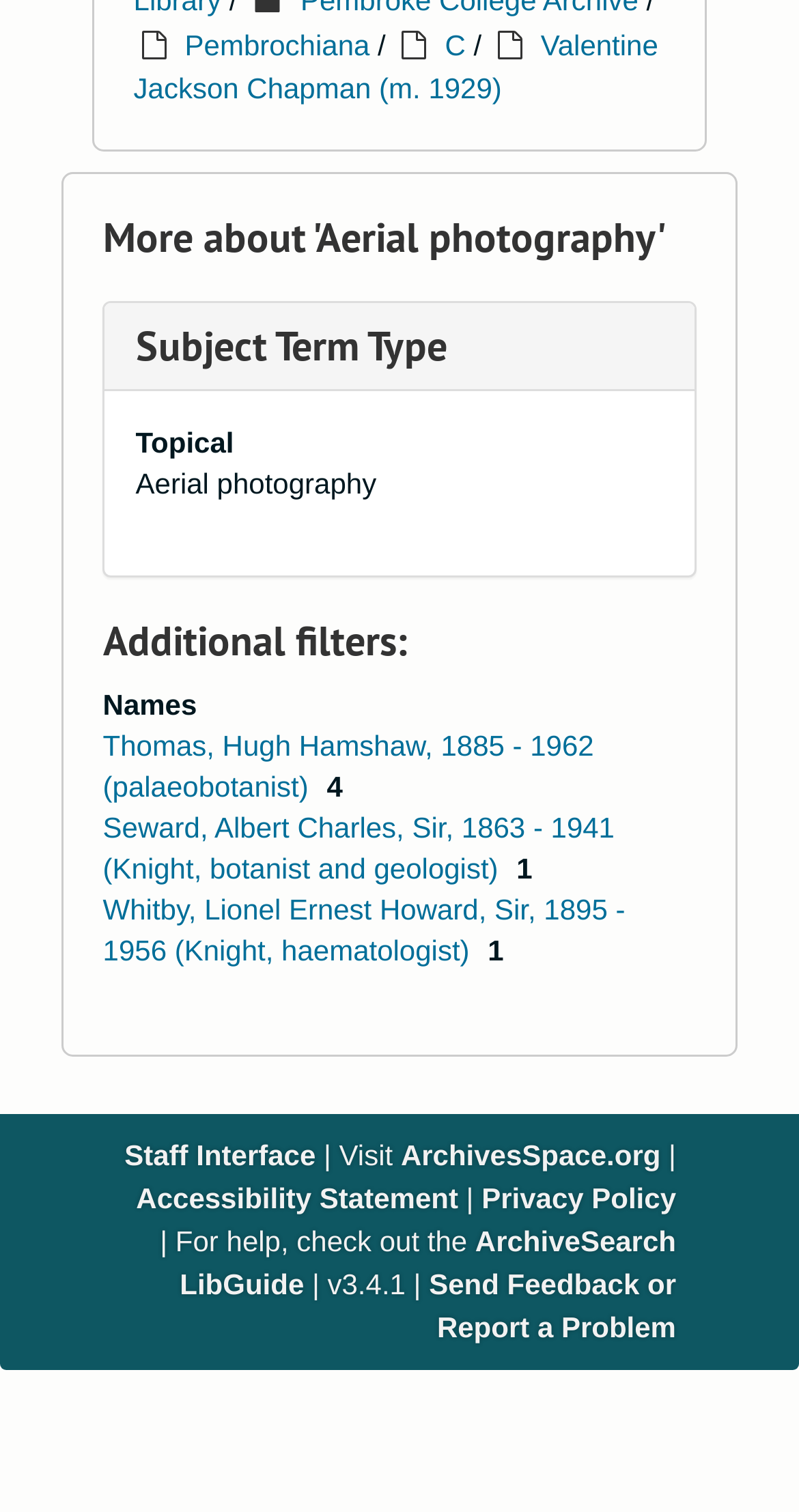Using the information shown in the image, answer the question with as much detail as possible: Where can I get help?

I found the answer by looking at the bottom of the webpage, where it says 'For help, check out the ArchiveSearch LibGuide'.